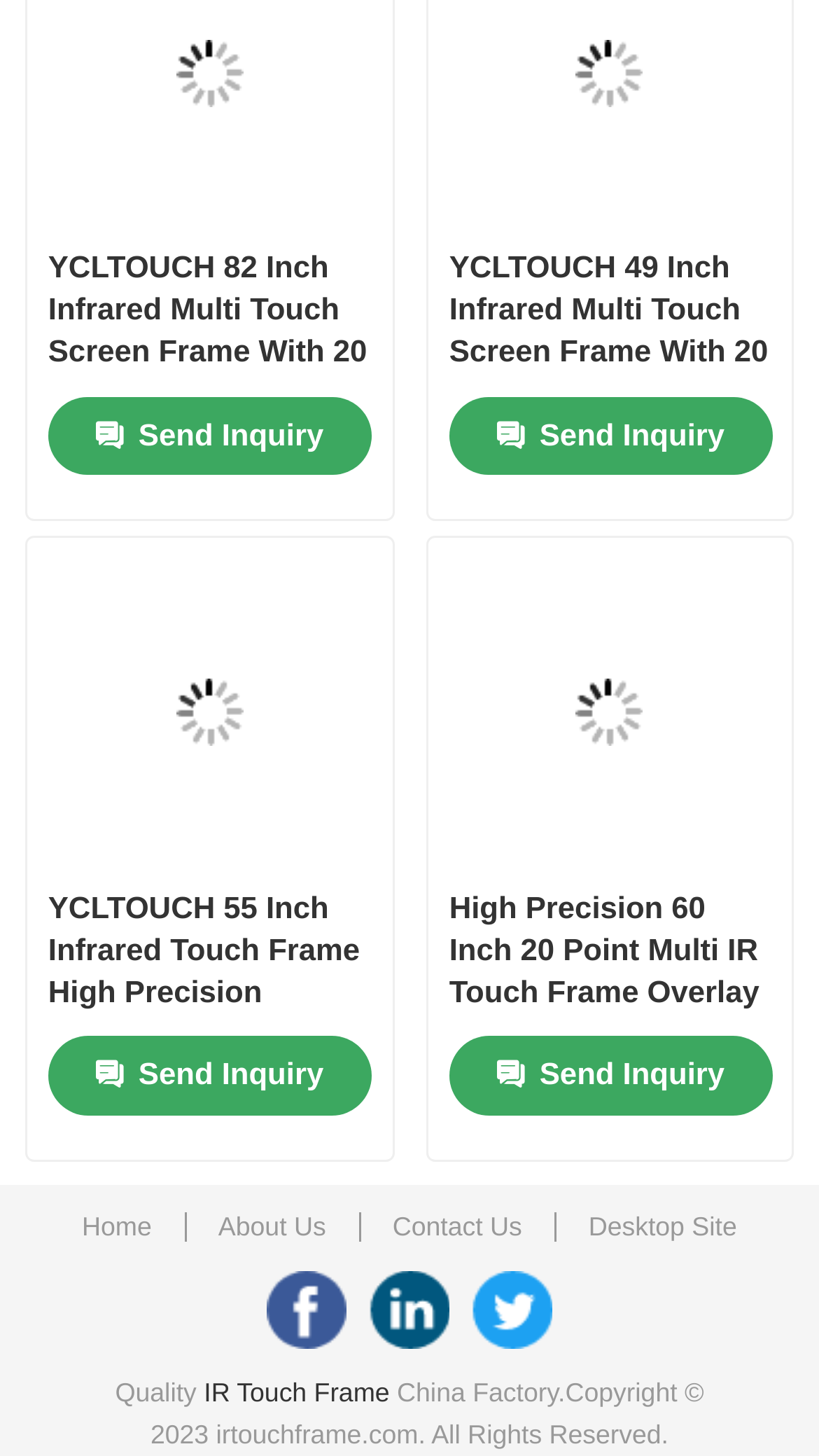Look at the image and give a detailed response to the following question: What is the position of the 'Home' link?

I determined the position of the 'Home' link by looking at its bounding box coordinates, which indicate that it is located at the top left of the webpage.